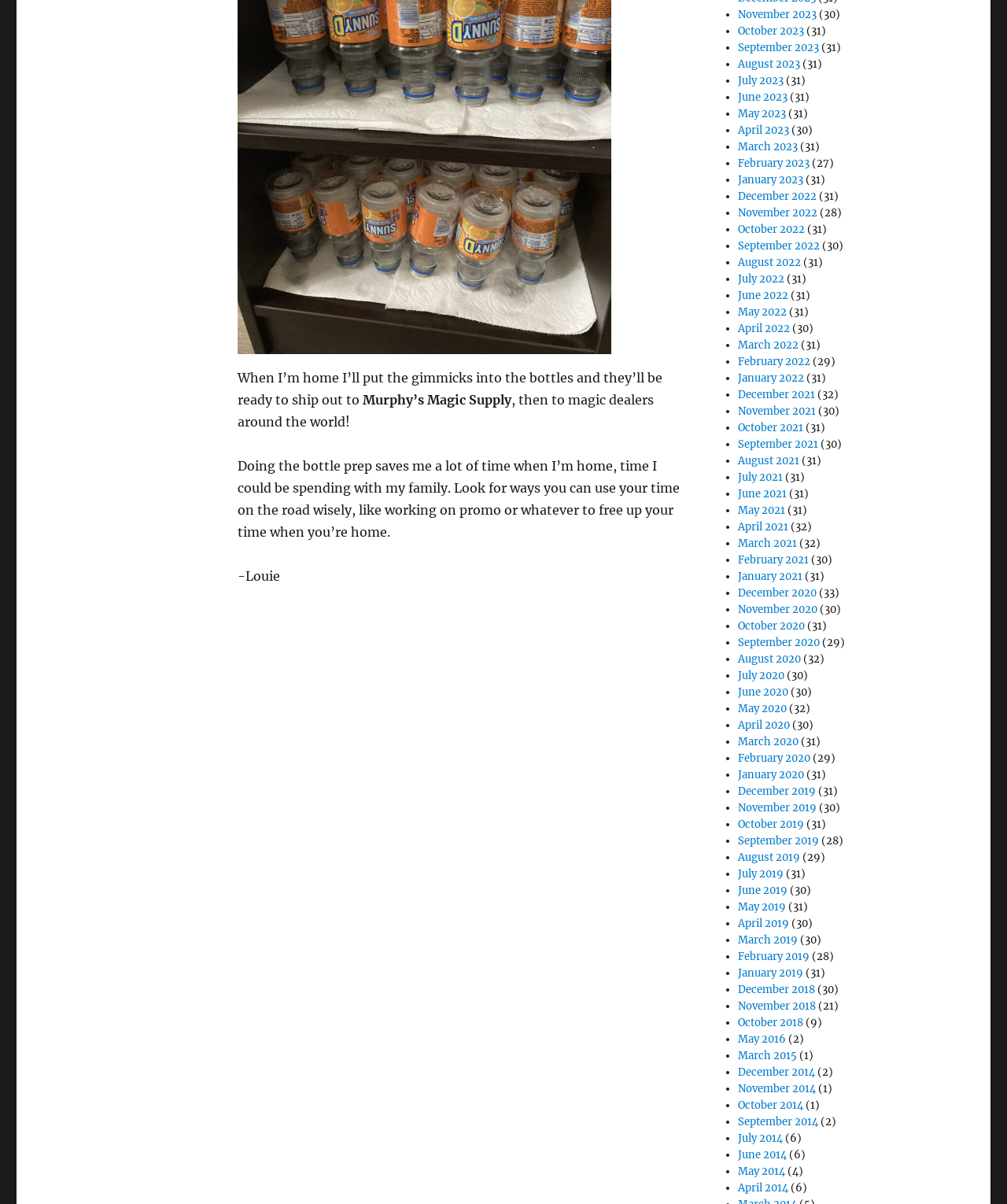Show the bounding box coordinates for the element that needs to be clicked to execute the following instruction: "View September 2023". Provide the coordinates in the form of four float numbers between 0 and 1, i.e., [left, top, right, bottom].

[0.733, 0.034, 0.813, 0.045]